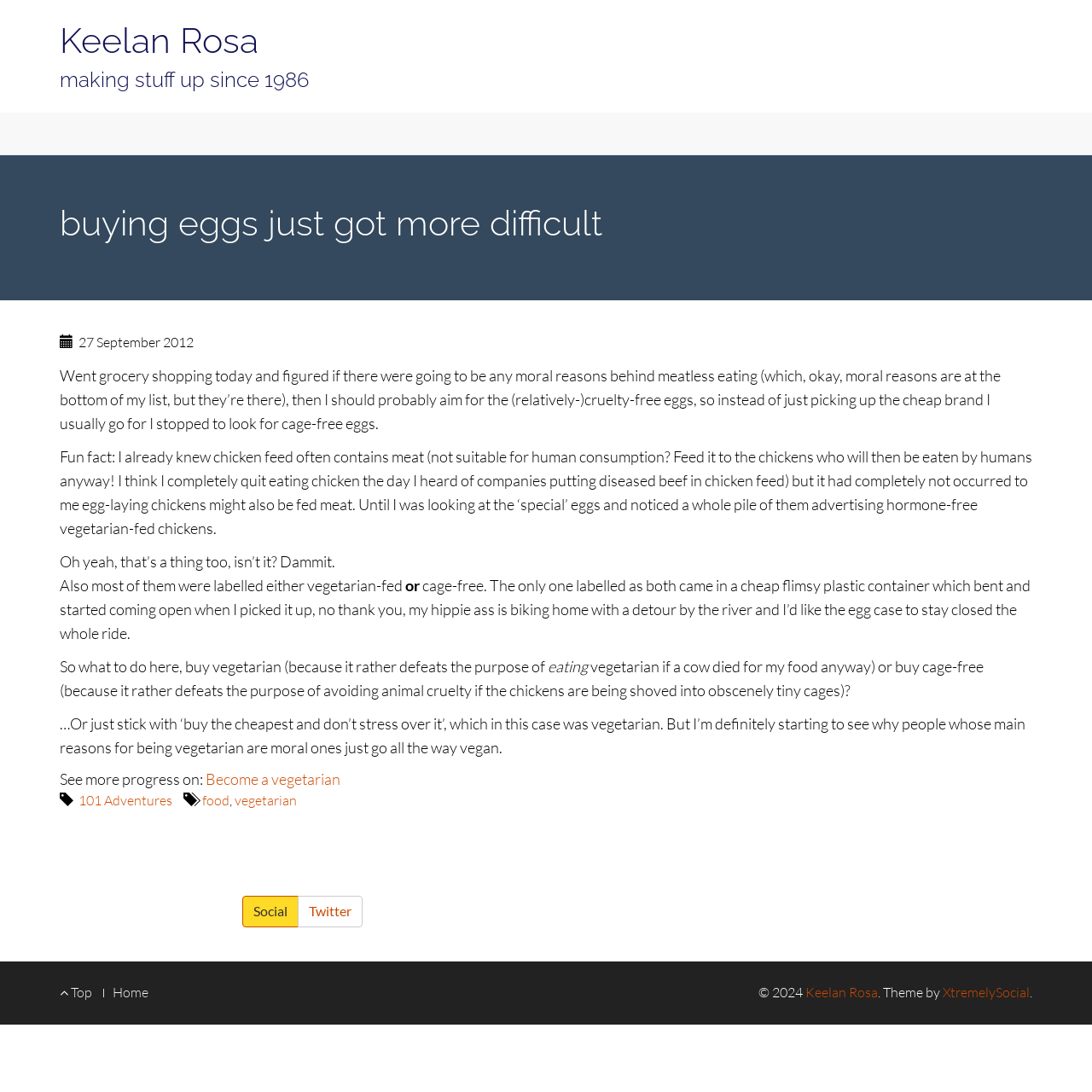Can you pinpoint the bounding box coordinates for the clickable element required for this instruction: "Share this job on LinkedIn"? The coordinates should be four float numbers between 0 and 1, i.e., [left, top, right, bottom].

None